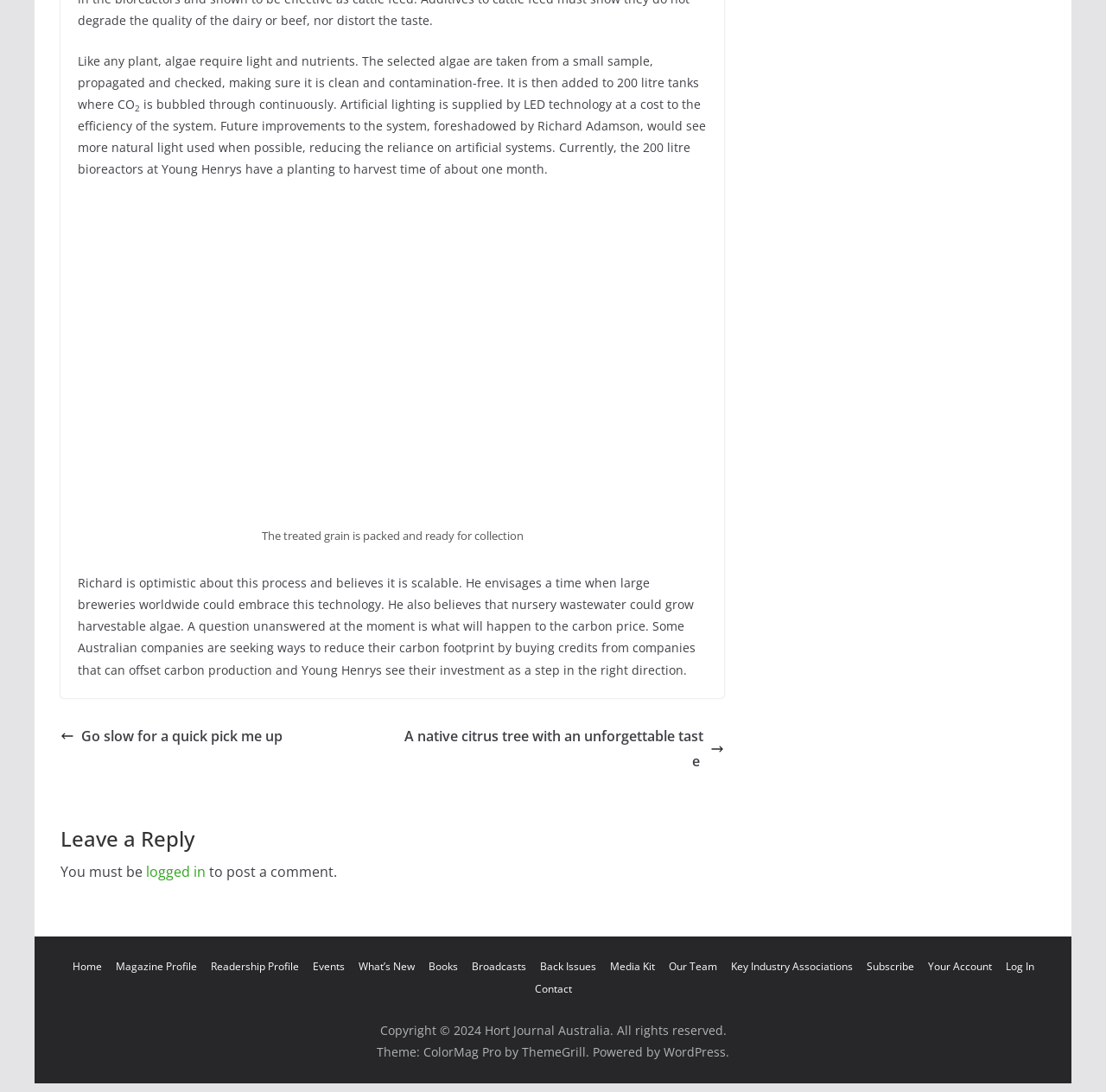Specify the bounding box coordinates of the element's region that should be clicked to achieve the following instruction: "Click on 'Subscribe'". The bounding box coordinates consist of four float numbers between 0 and 1, in the format [left, top, right, bottom].

[0.783, 0.878, 0.826, 0.892]